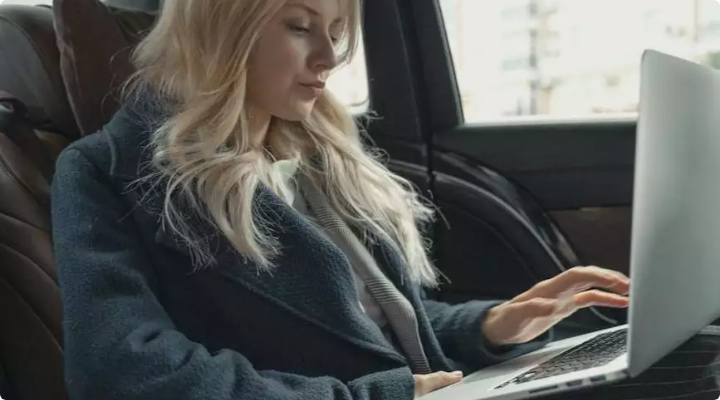What can be seen through the window behind the woman?
Provide a detailed answer to the question using information from the image.

The caption subtly hints at the woman's busy lifestyle, mentioning that the 'urban landscape is subtly visible through the window behind her', suggesting a balance between work and personal life.